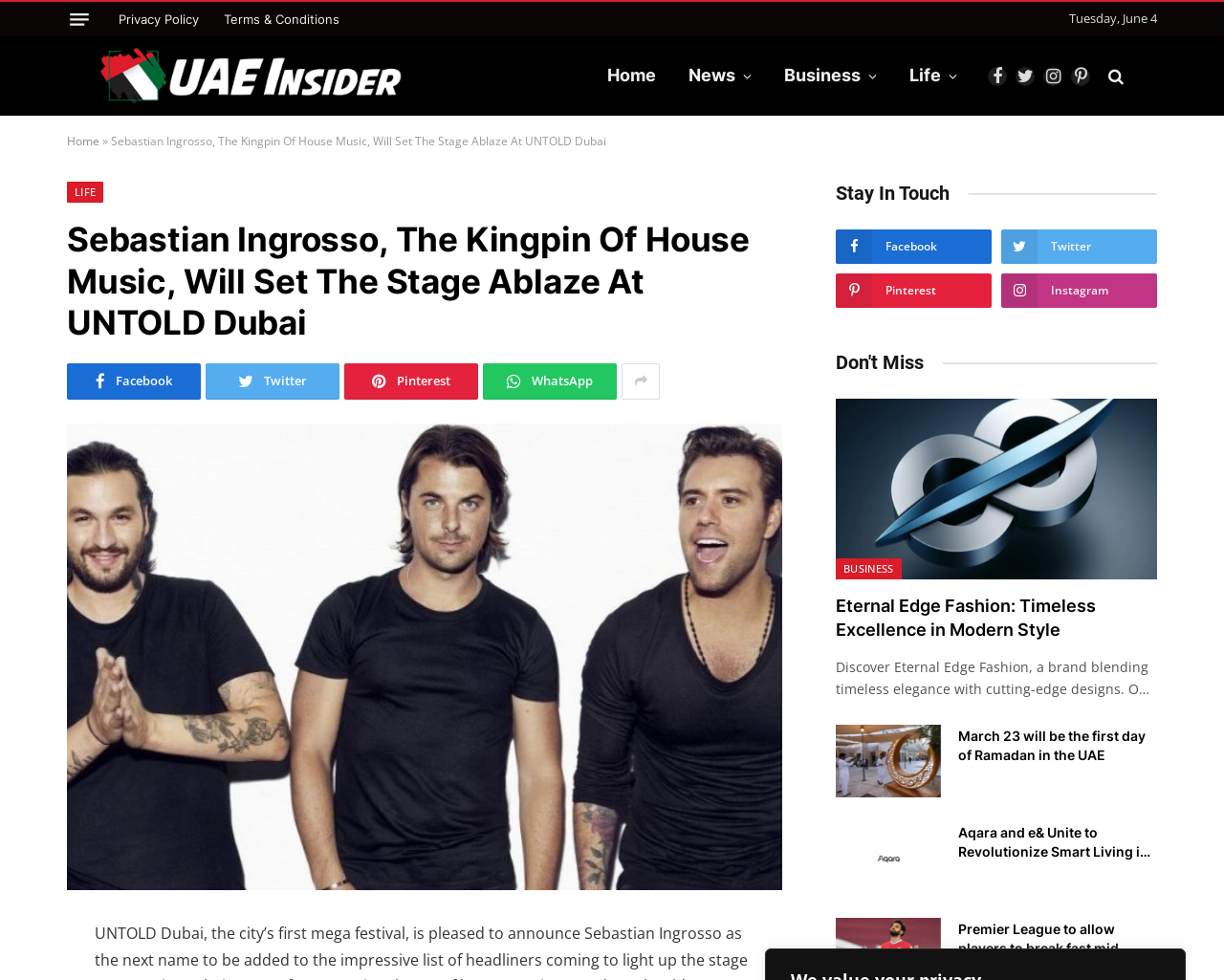Specify the bounding box coordinates of the area to click in order to execute this command: 'Check rating of AK47 x Cinderella 99'. The coordinates should consist of four float numbers ranging from 0 to 1, and should be formatted as [left, top, right, bottom].

None